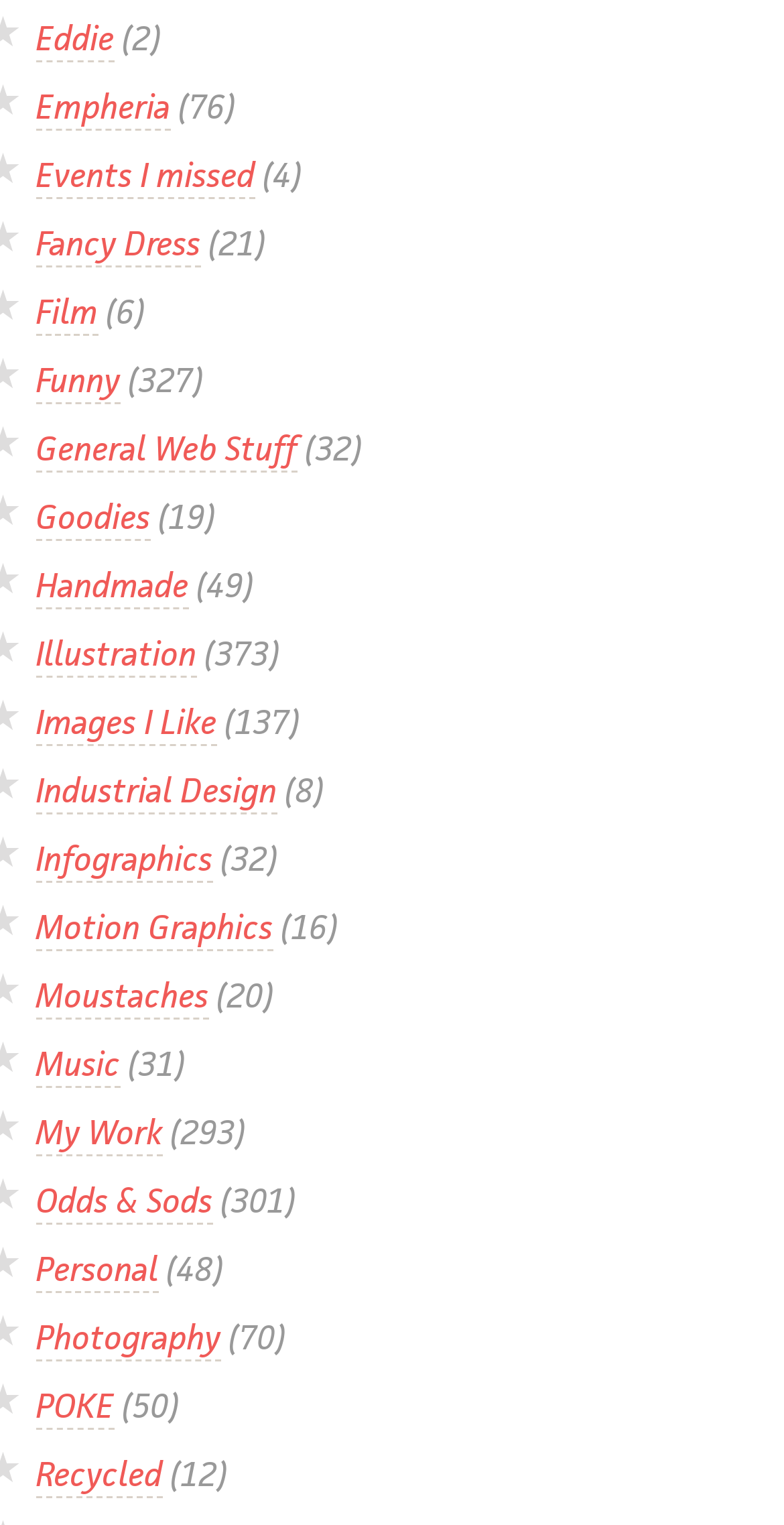How many categories have more than 100 items?
Based on the image, answer the question with a single word or brief phrase.

5